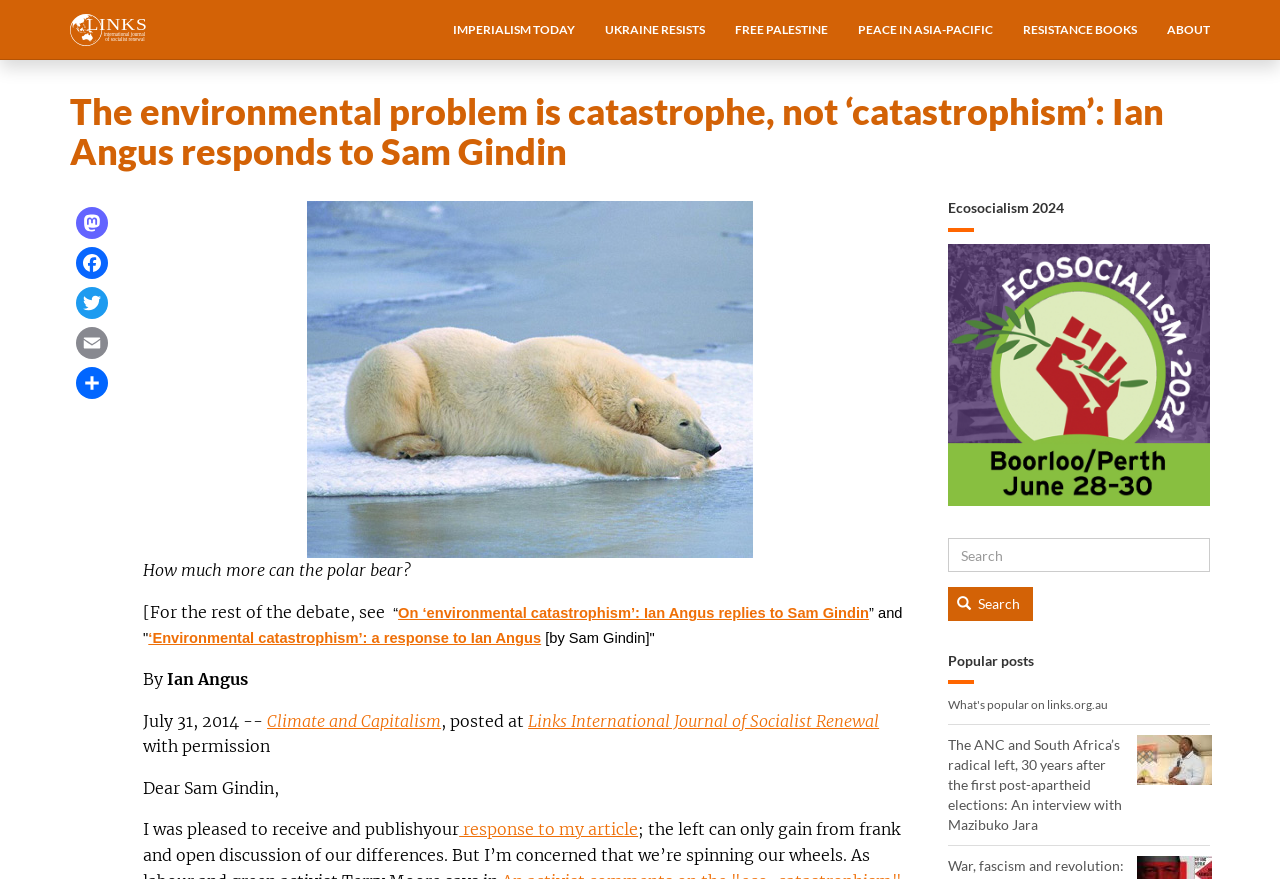What is the topic of the popular post?
Based on the image, give a concise answer in the form of a single word or short phrase.

The ANC and South Africa’s radical left